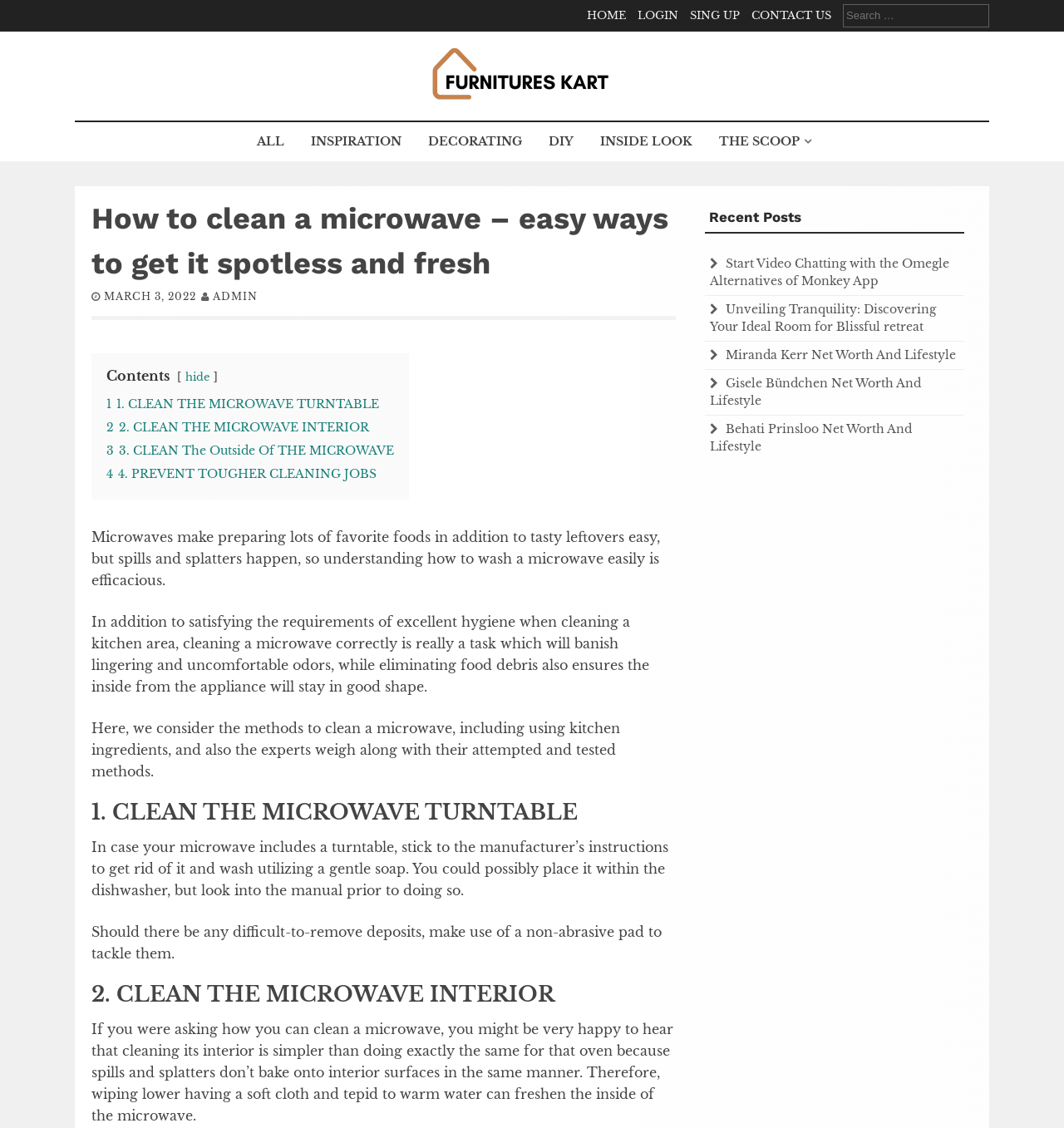How many links are there in the 'Recent Posts' section?
Respond to the question with a single word or phrase according to the image.

5